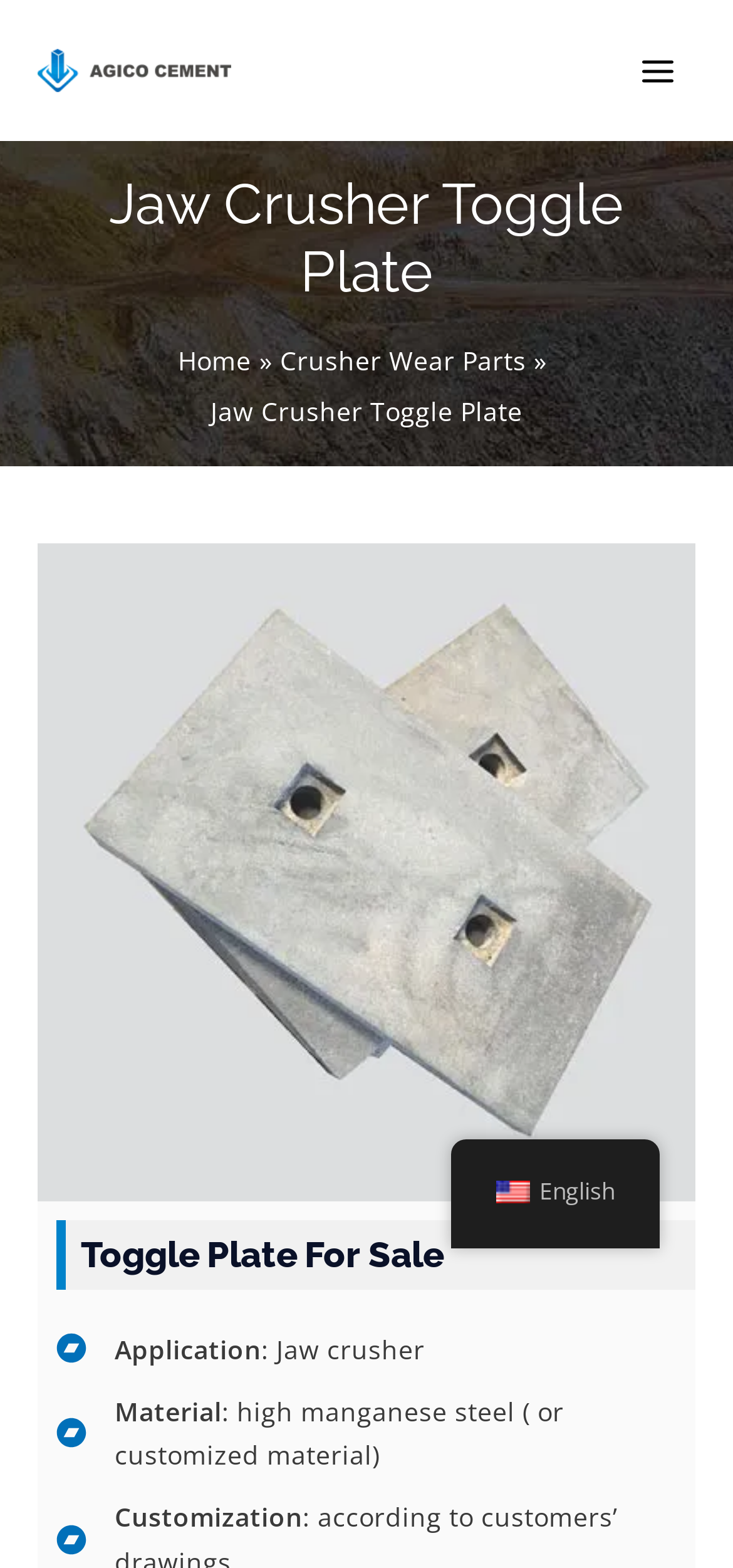Please identify the bounding box coordinates of the element's region that needs to be clicked to fulfill the following instruction: "View crusher wear parts". The bounding box coordinates should consist of four float numbers between 0 and 1, i.e., [left, top, right, bottom].

[0.382, 0.218, 0.718, 0.241]